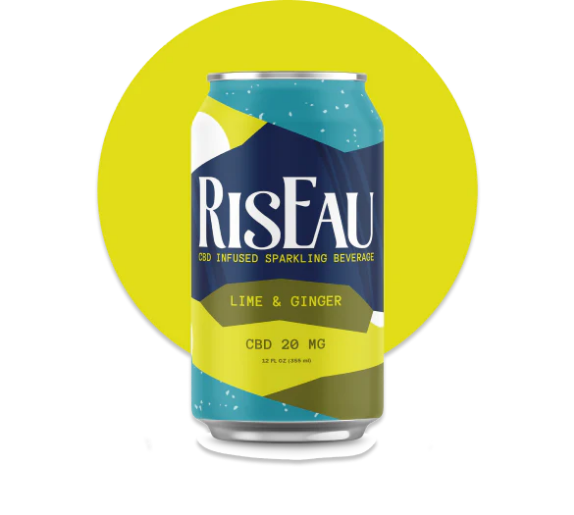What is the color of the circular backdrop?
Using the image as a reference, give a one-word or short phrase answer.

Yellow